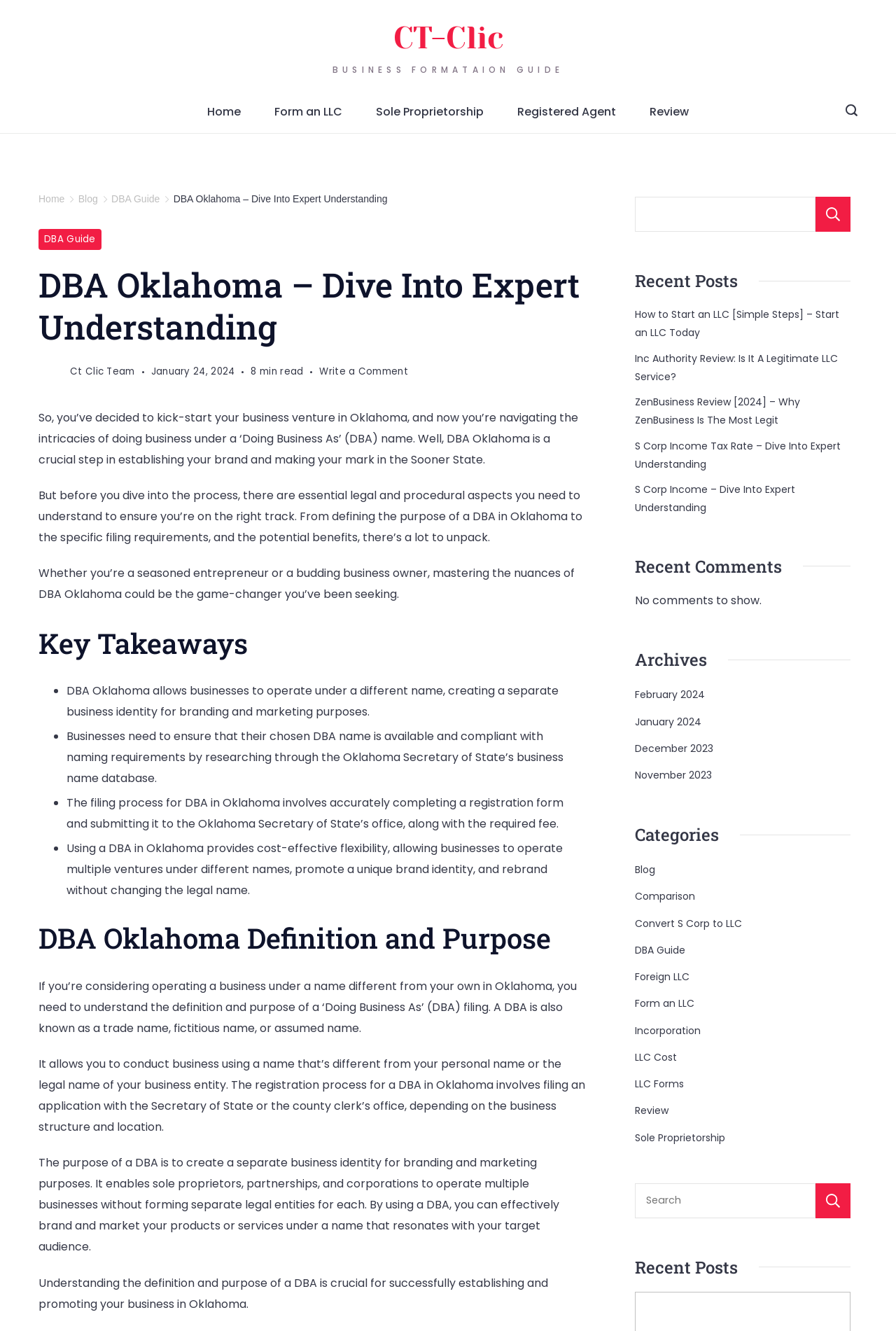Using floating point numbers between 0 and 1, provide the bounding box coordinates in the format (top-left x, top-left y, bottom-right x, bottom-right y). Locate the UI element described here: Convert S Corp to LLC

[0.709, 0.687, 0.828, 0.701]